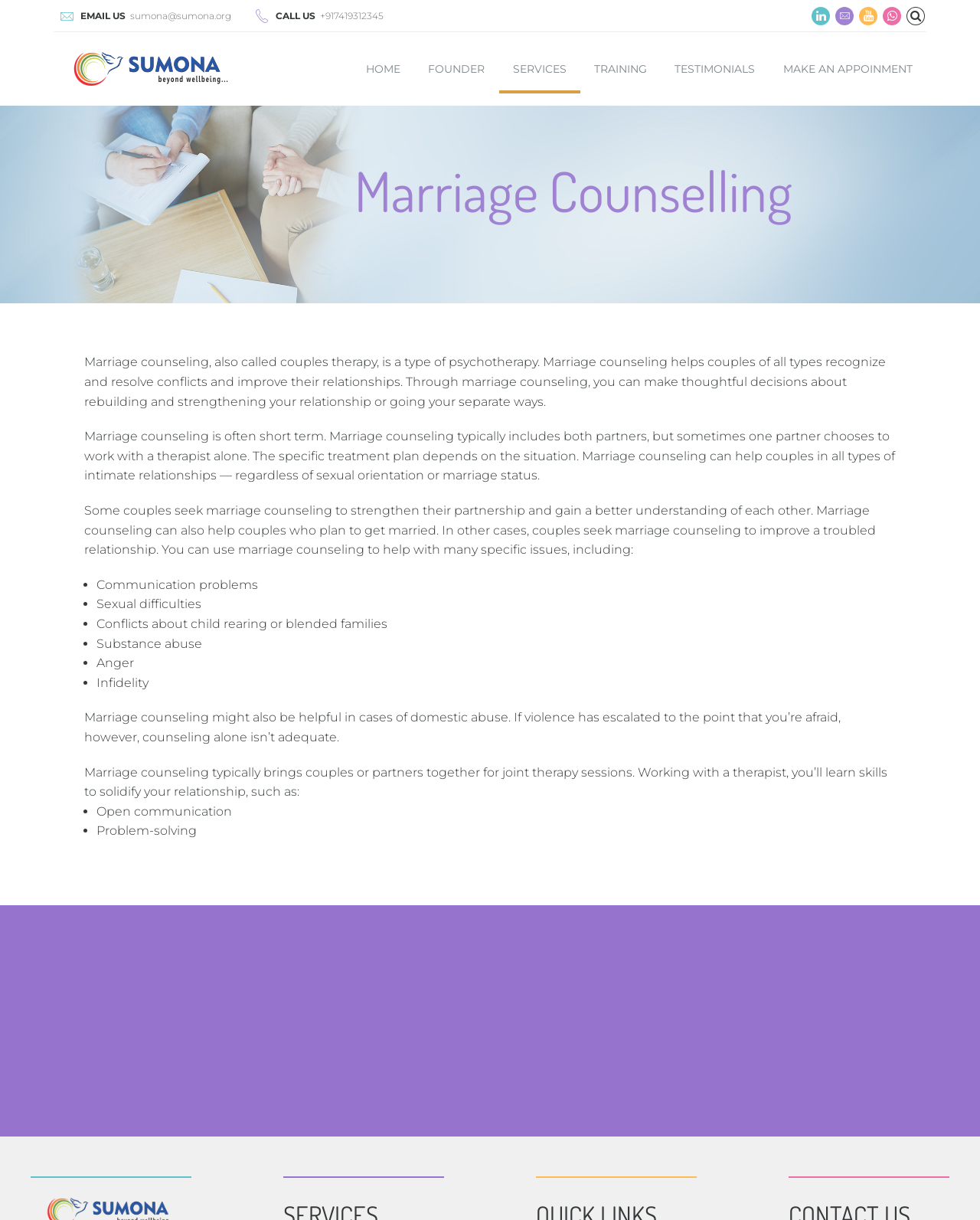Please identify the bounding box coordinates of the area that needs to be clicked to fulfill the following instruction: "Go to home page."

[0.359, 0.036, 0.423, 0.076]